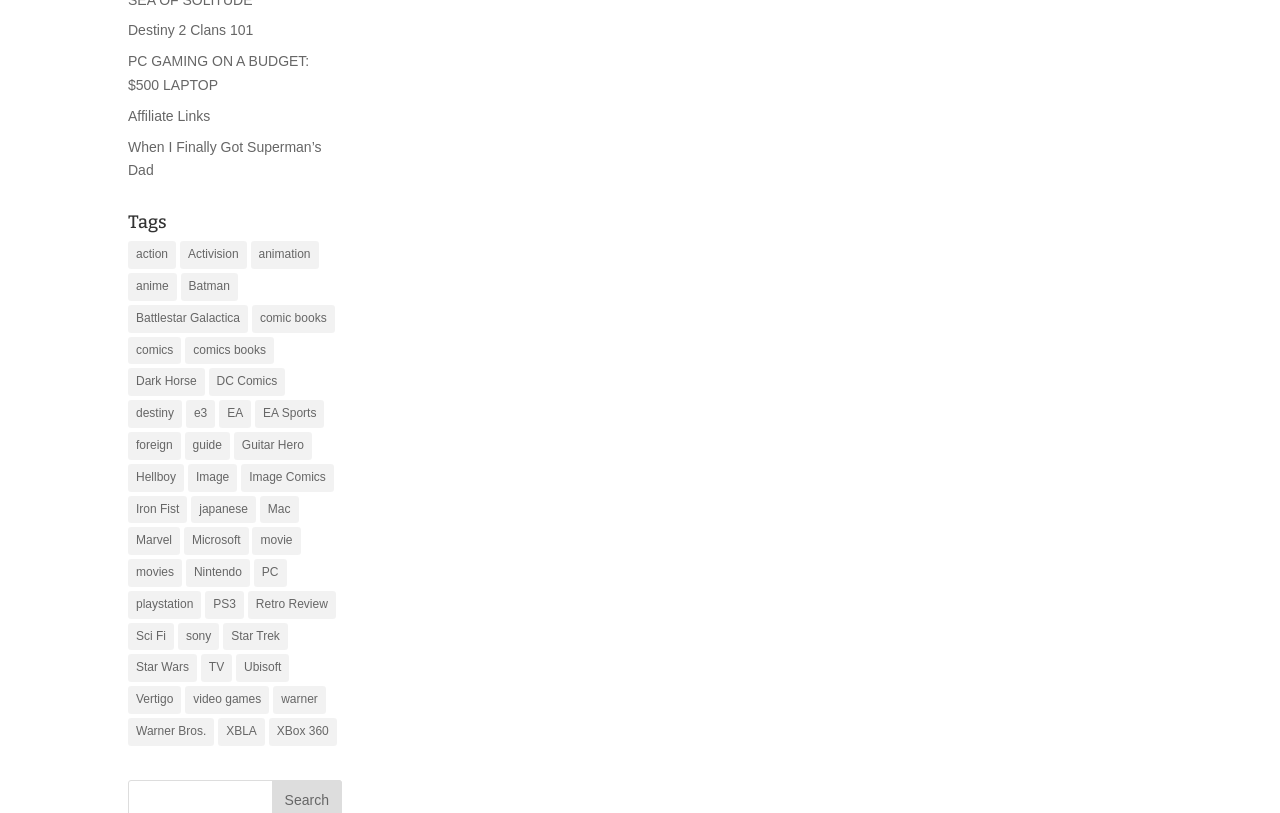Find the bounding box coordinates for the area that must be clicked to perform this action: "View the 'Destiny 2 Clans 101' article".

[0.1, 0.027, 0.198, 0.047]